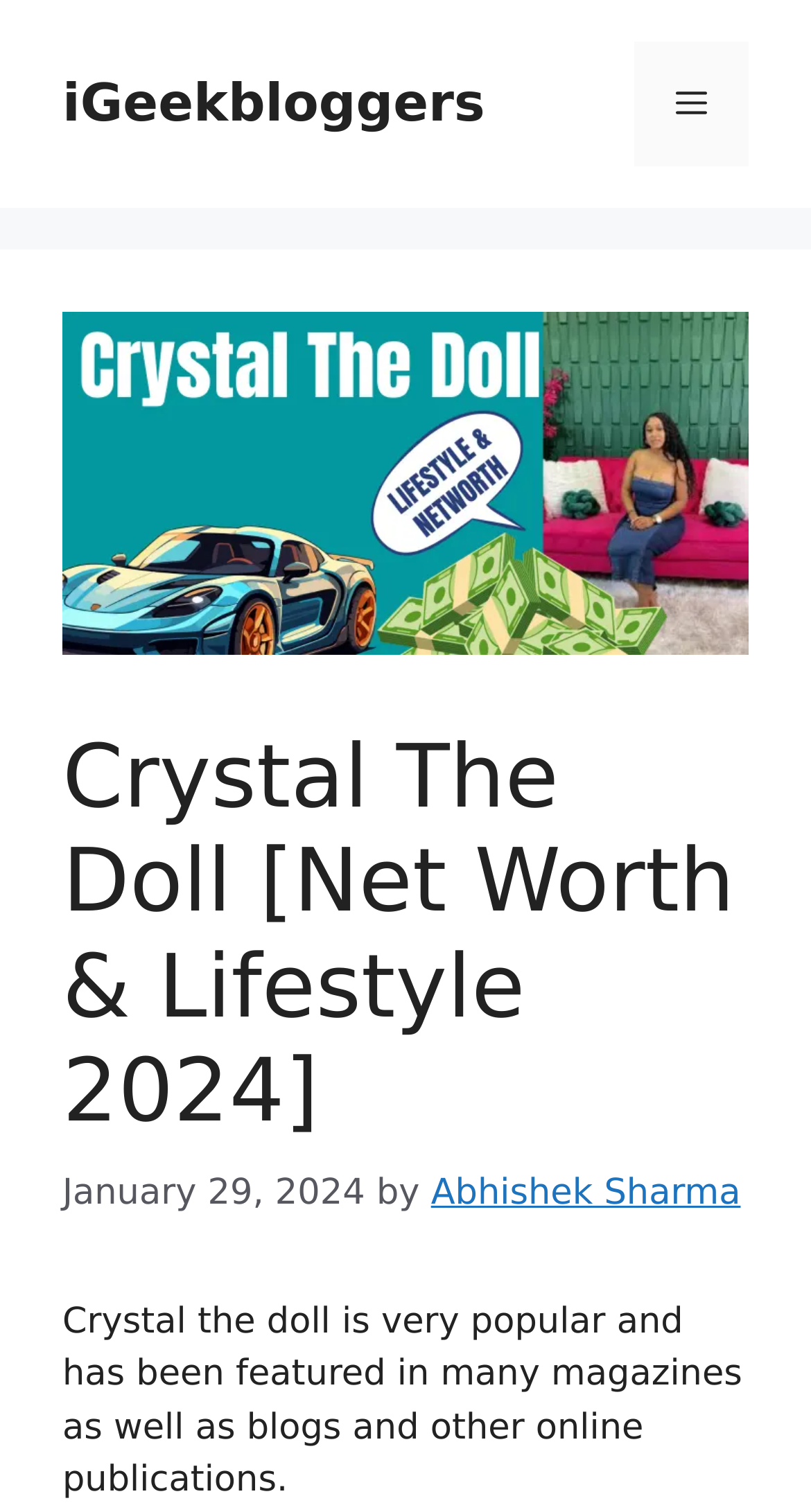When was the article published?
Please give a well-detailed answer to the question.

The publication date of the article can be found in the header section, where it is written as 'January 29, 2024'.